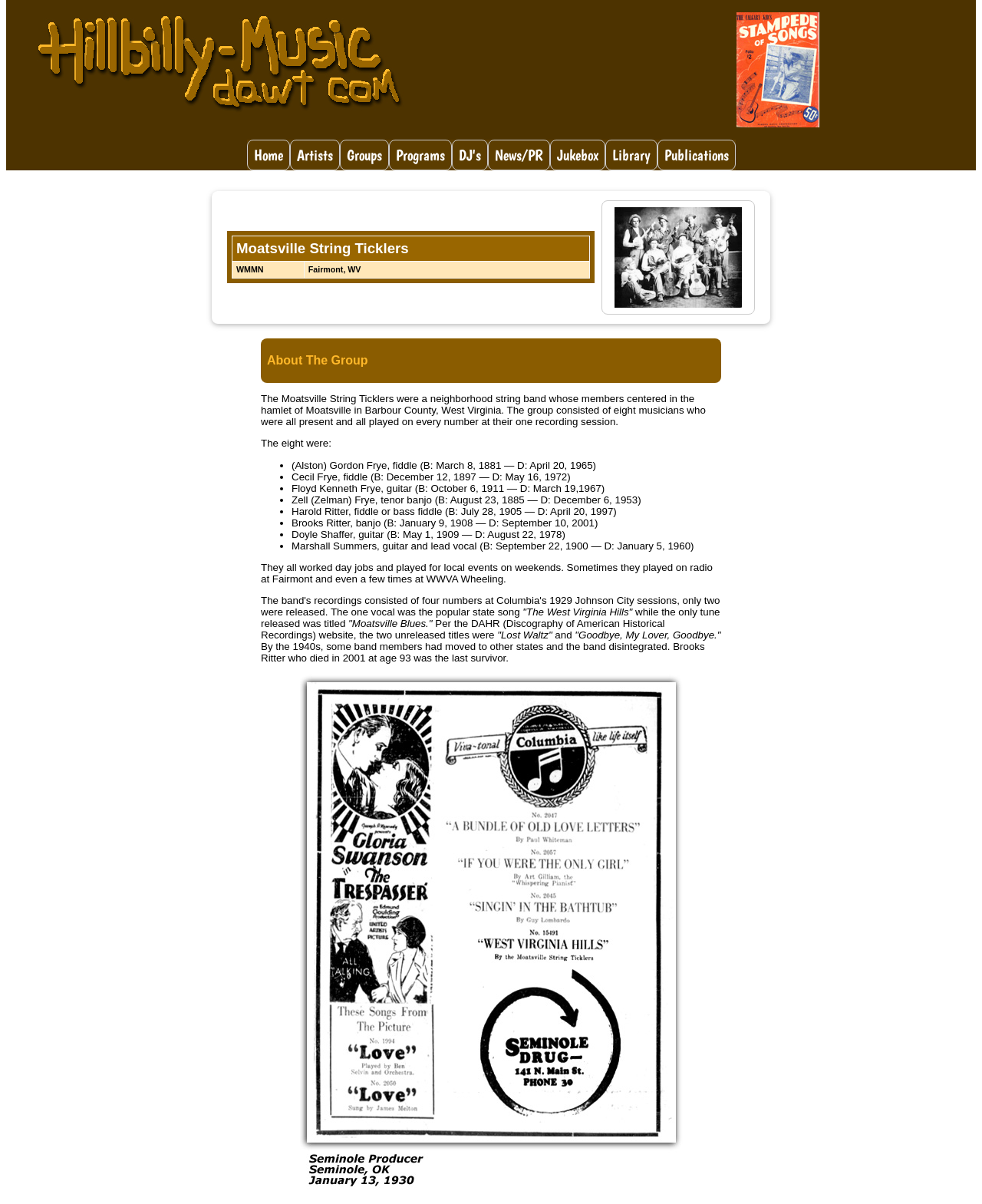What is the name of the radio station where the band played?
Could you answer the question in a detailed manner, providing as much information as possible?

The name of the radio station can be found in the table cell with the text 'WMMN' which is part of the table with the band's information.